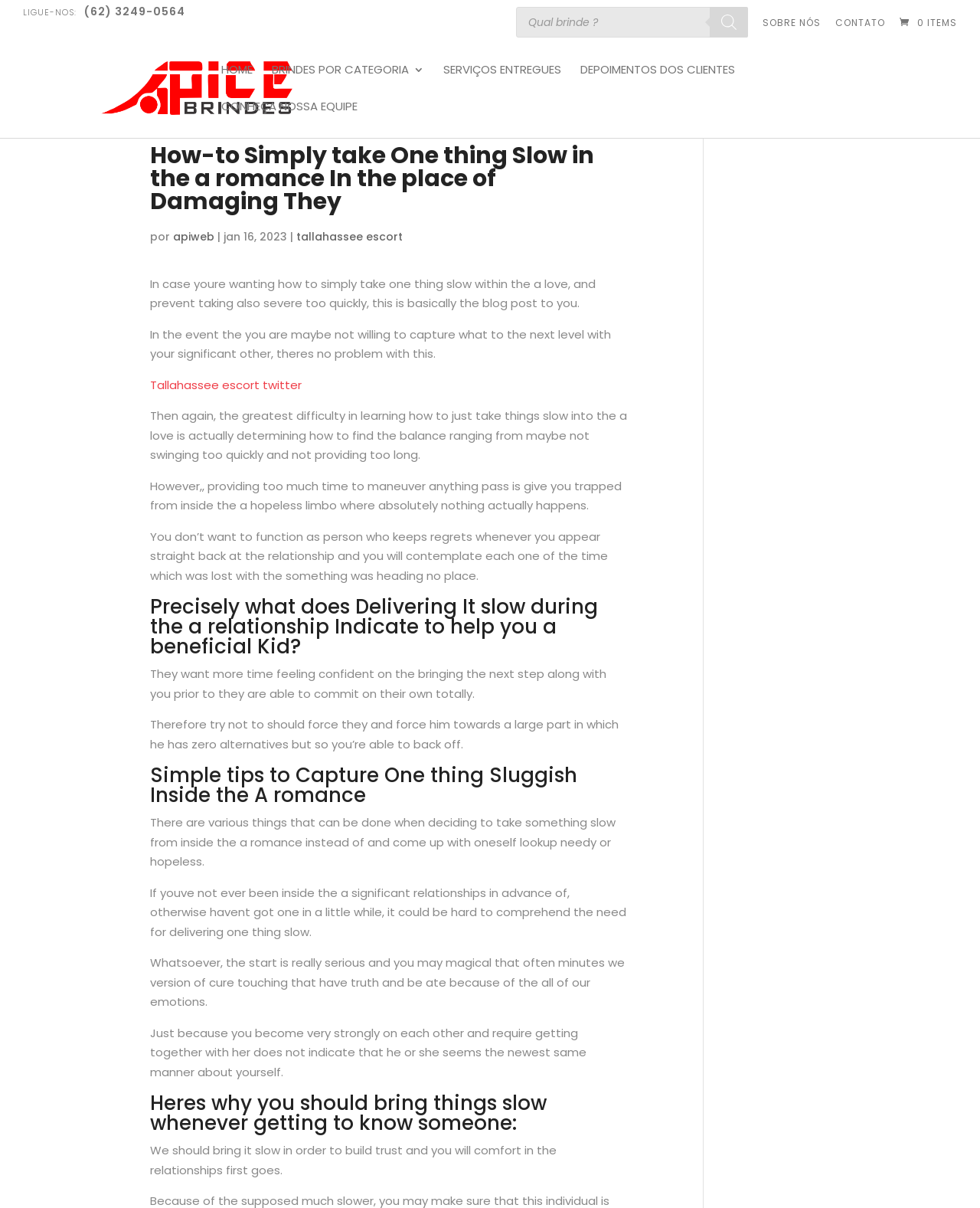What might happen if you don't take things slow in a relationship?
Please use the image to deliver a detailed and complete answer.

The webpage suggests that if you don't take things slow in a relationship, you might end up stuck in a situation where nothing is happening, and you might regret wasting time on a relationship that's not going anywhere.